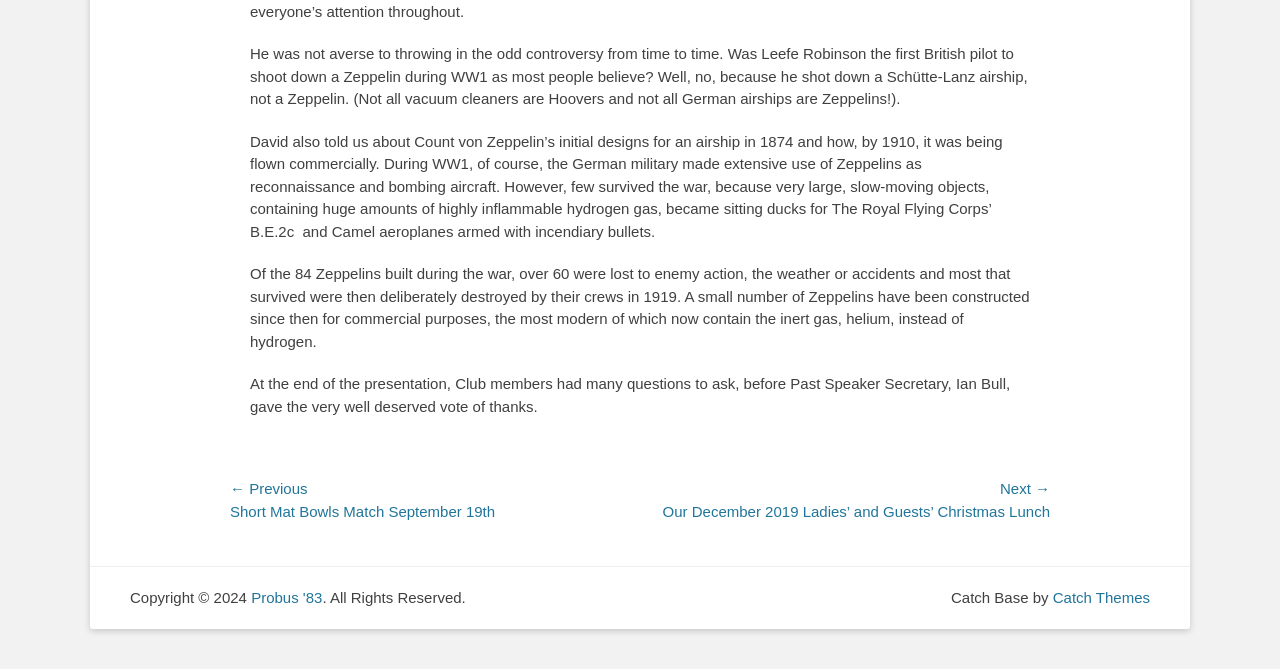Locate and provide the bounding box coordinates for the HTML element that matches this description: "Probus '83".

[0.196, 0.88, 0.252, 0.905]